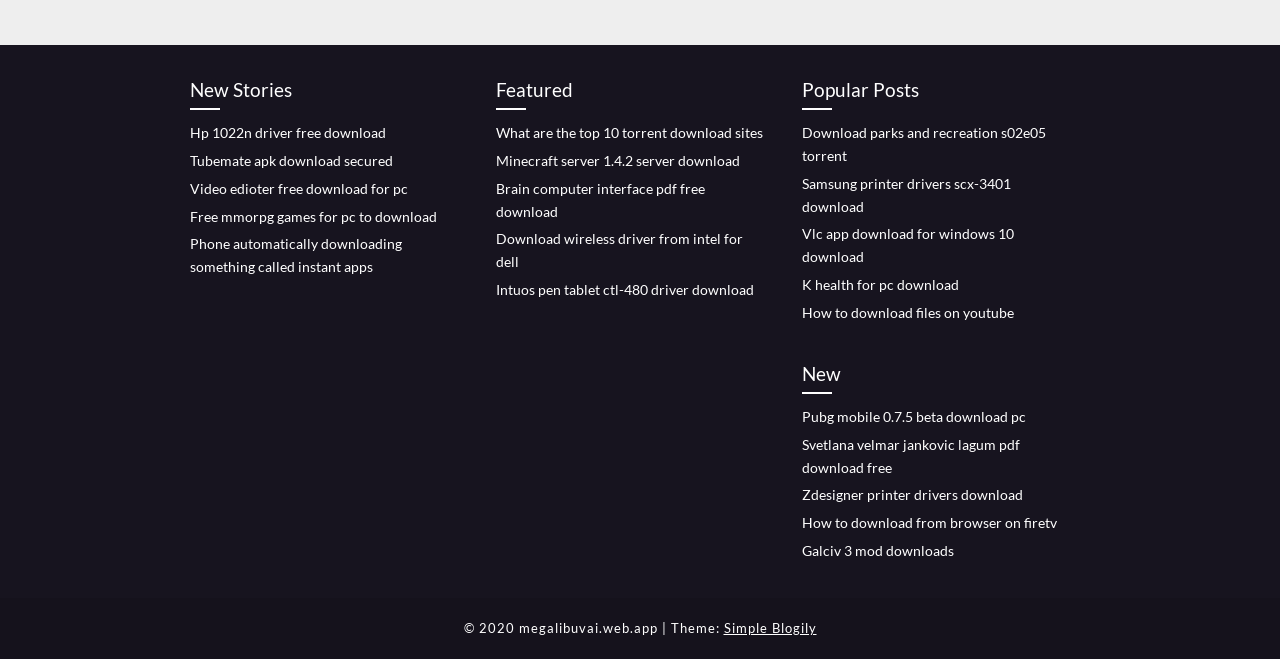Respond with a single word or phrase to the following question: What is the theme of the webpage?

Simple Blogily